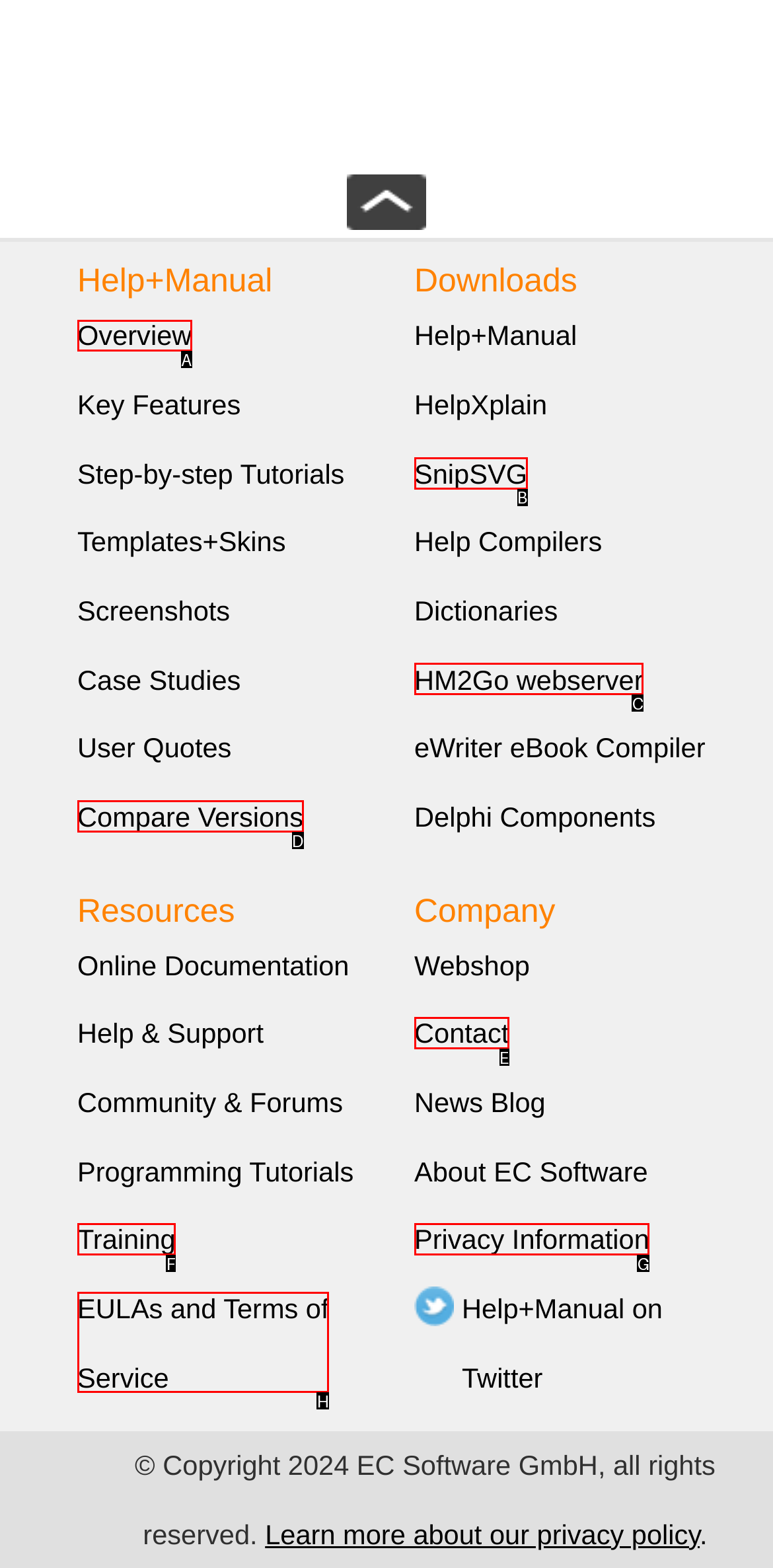What letter corresponds to the UI element to complete this task: Click on the 'Overview' link
Answer directly with the letter.

A